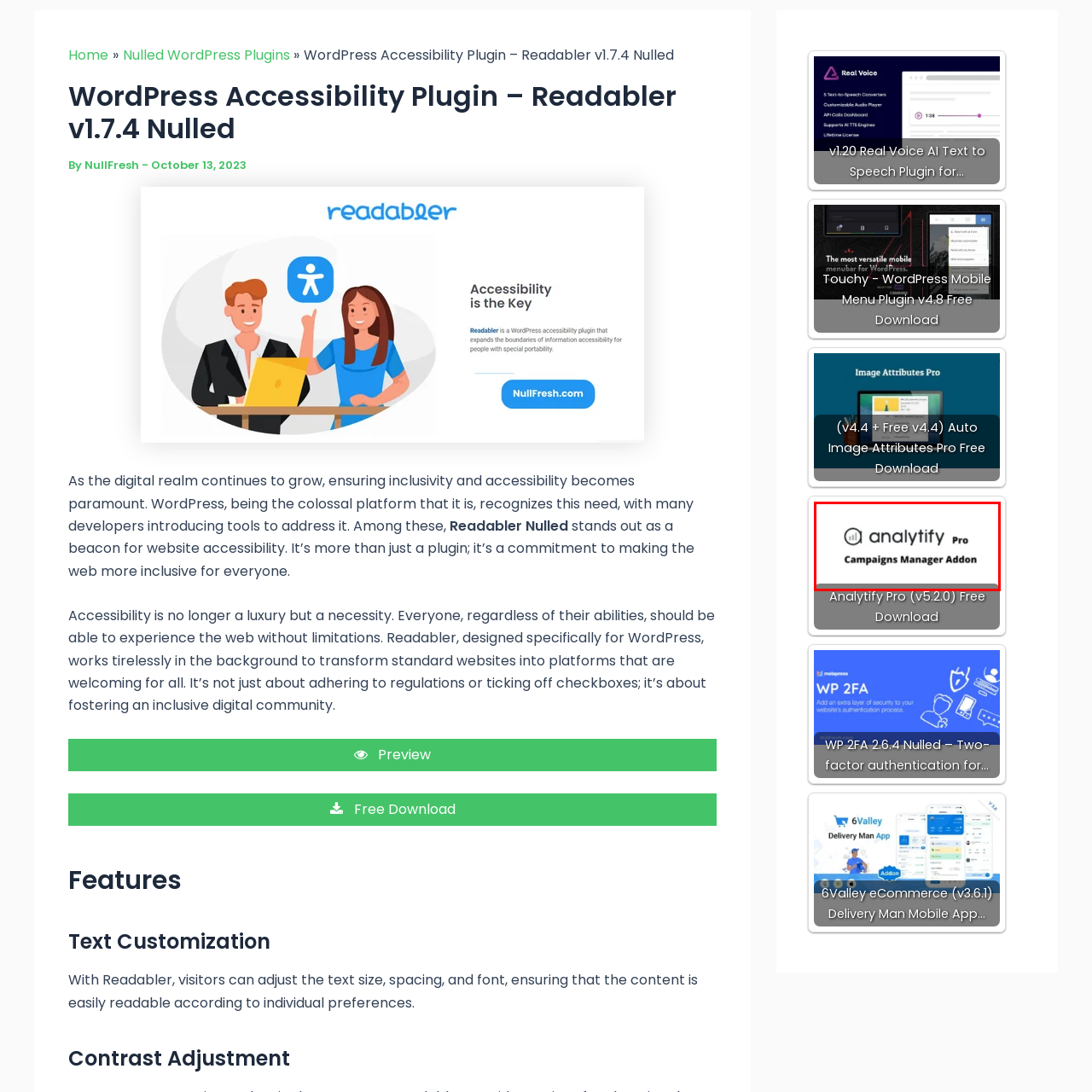Examine the image inside the red bounding box and deliver a thorough answer to the question that follows, drawing information from the image: What is the purpose of the Campaigns Manager Addon?

According to the caption, the Campaigns Manager Addon is designed to enhance the functionality of the Analytify Pro plugin, enabling users to effectively manage and analyze marketing campaigns within their WordPress websites.